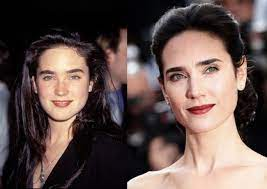Generate an in-depth description of the image you see.

The image showcases a striking comparison of Jennifer Connelly, highlighting her transformation over the years. On the left, she is seen in her earlier years, sporting a casual look with long, loose hair and a bright smile, capturing her youthful charm. The right side features a more recent photograph of Connelly, showcasing her sophisticated style with elegantly styled hair and a polished makeup look, reflecting the confidence and poise she has cultivated over her career. This juxtaposition emphasizes not only her physical evolution but also her enduring presence in the entertainment industry. Alongside this image, discussions often revolve around celebrity aesthetics and the impact of plastic surgery, making it a focal point in conversations about beauty, age, and the Hollywood experience.